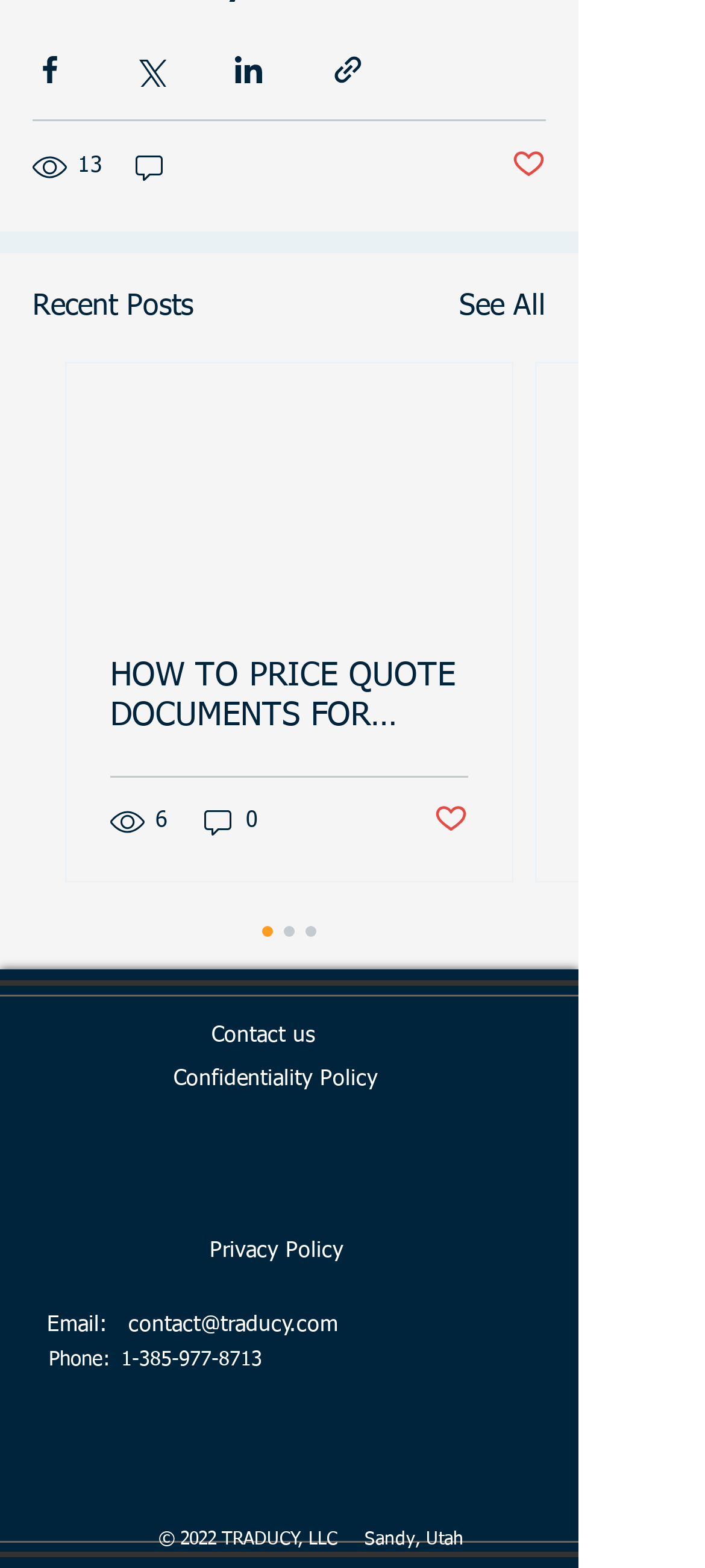Bounding box coordinates are to be given in the format (top-left x, top-left y, bottom-right x, bottom-right y). All values must be floating point numbers between 0 and 1. Provide the bounding box coordinate for the UI element described as: Post not marked as liked

[0.726, 0.093, 0.774, 0.119]